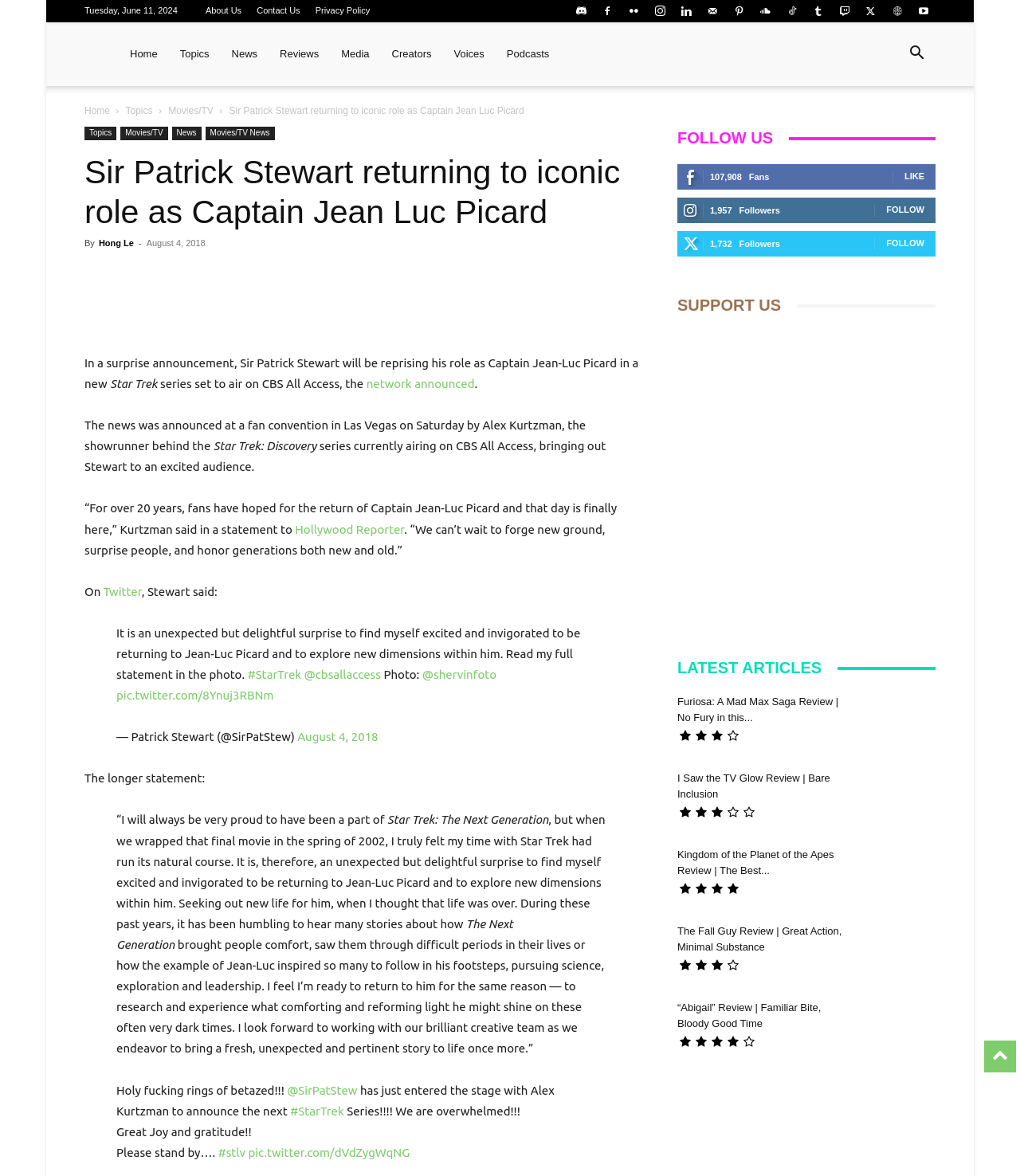Please identify the bounding box coordinates of the element I need to click to follow this instruction: "Follow Sir Patrick Stewart on Twitter".

[0.101, 0.497, 0.139, 0.509]